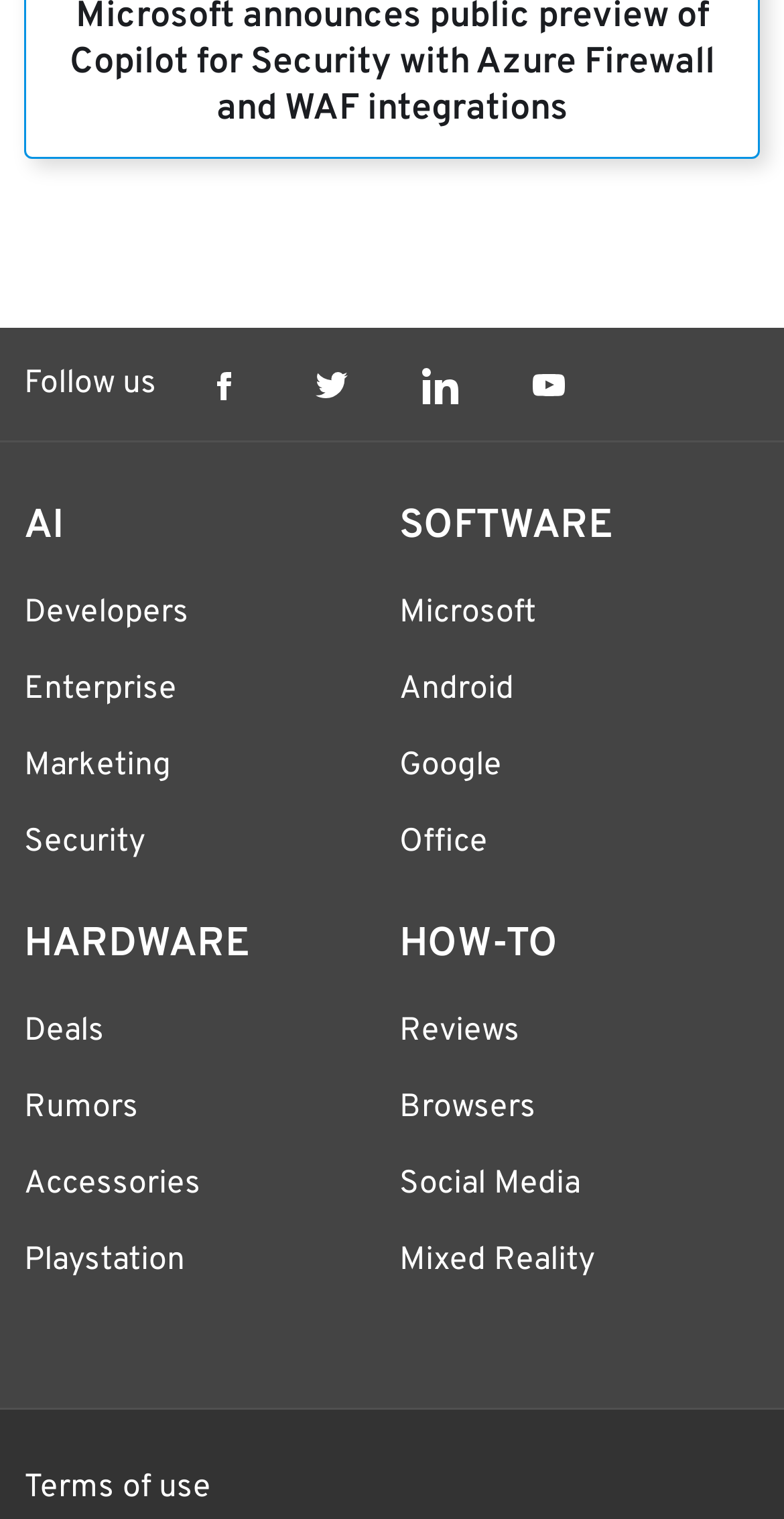Using the information from the screenshot, answer the following question thoroughly:
What is the last link in the 'HOW-TO' category?

I looked at the 'HOW-TO' category and found the last link, which is 'Mixed Reality'. It is located at the bottom of the category.